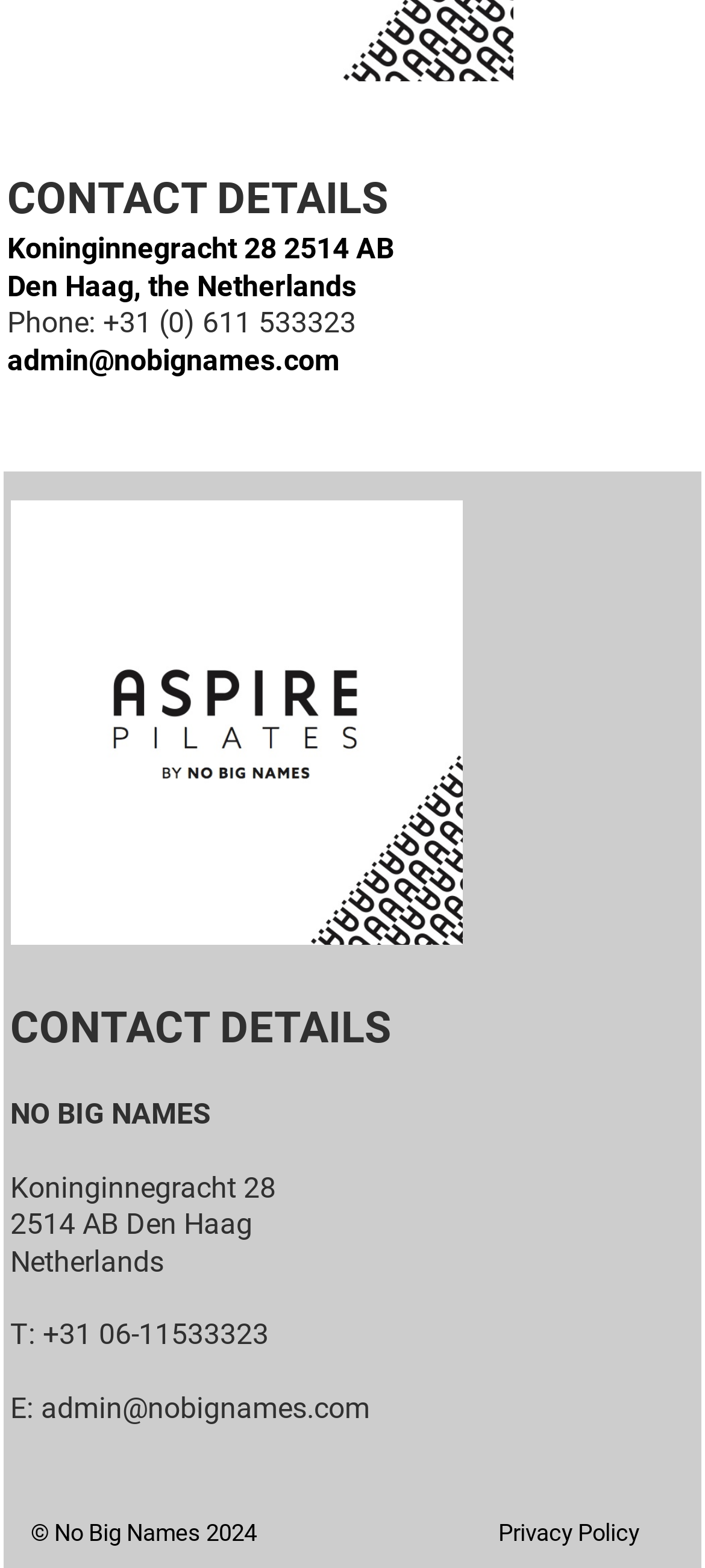What is the email address of No Big Names?
Look at the image and provide a short answer using one word or a phrase.

admin@nobignames.com